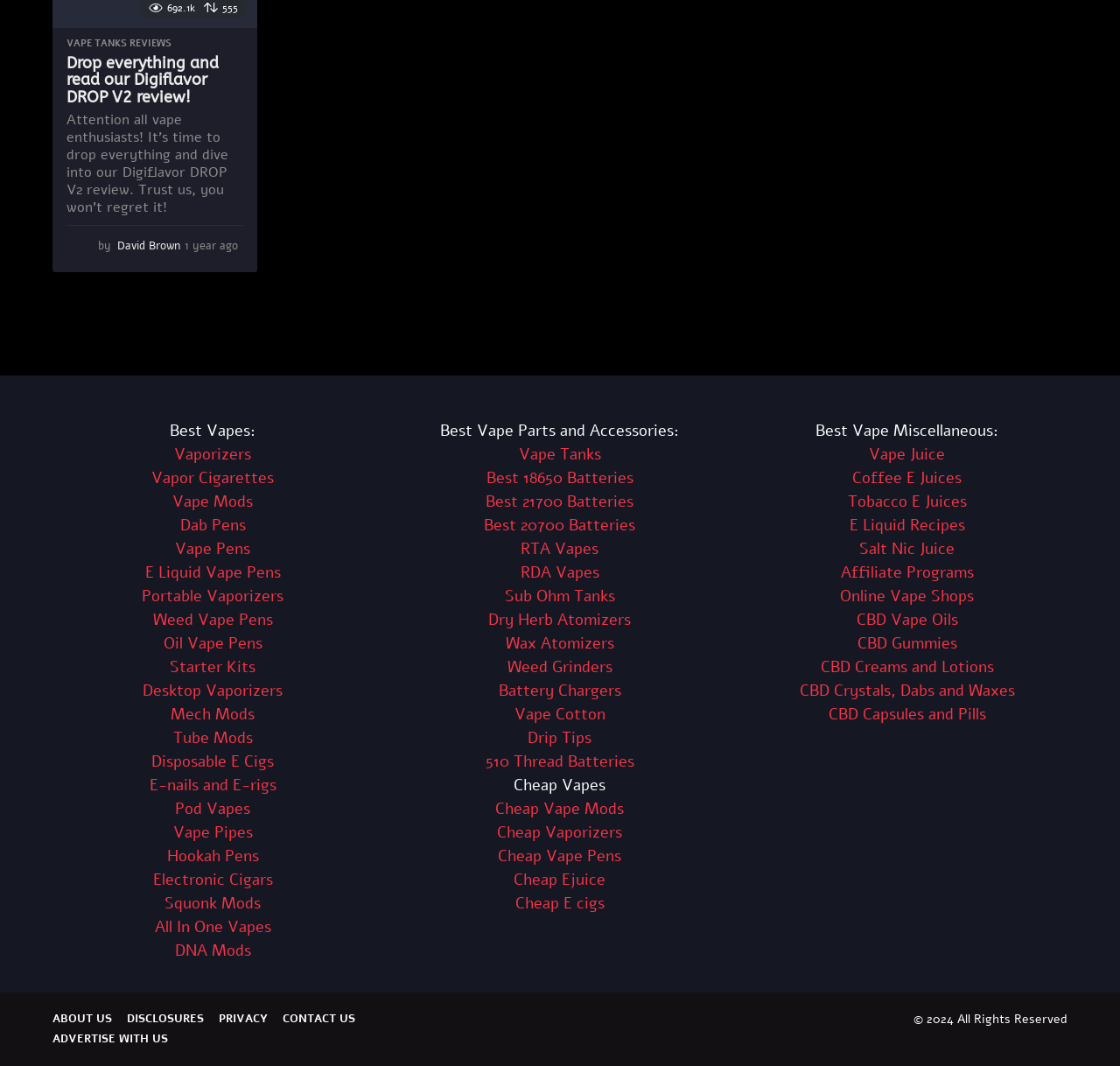What is the purpose of the section 'Best Vape Parts and Accessories'?
Please provide a single word or phrase as the answer based on the screenshot.

To list vape parts and accessories